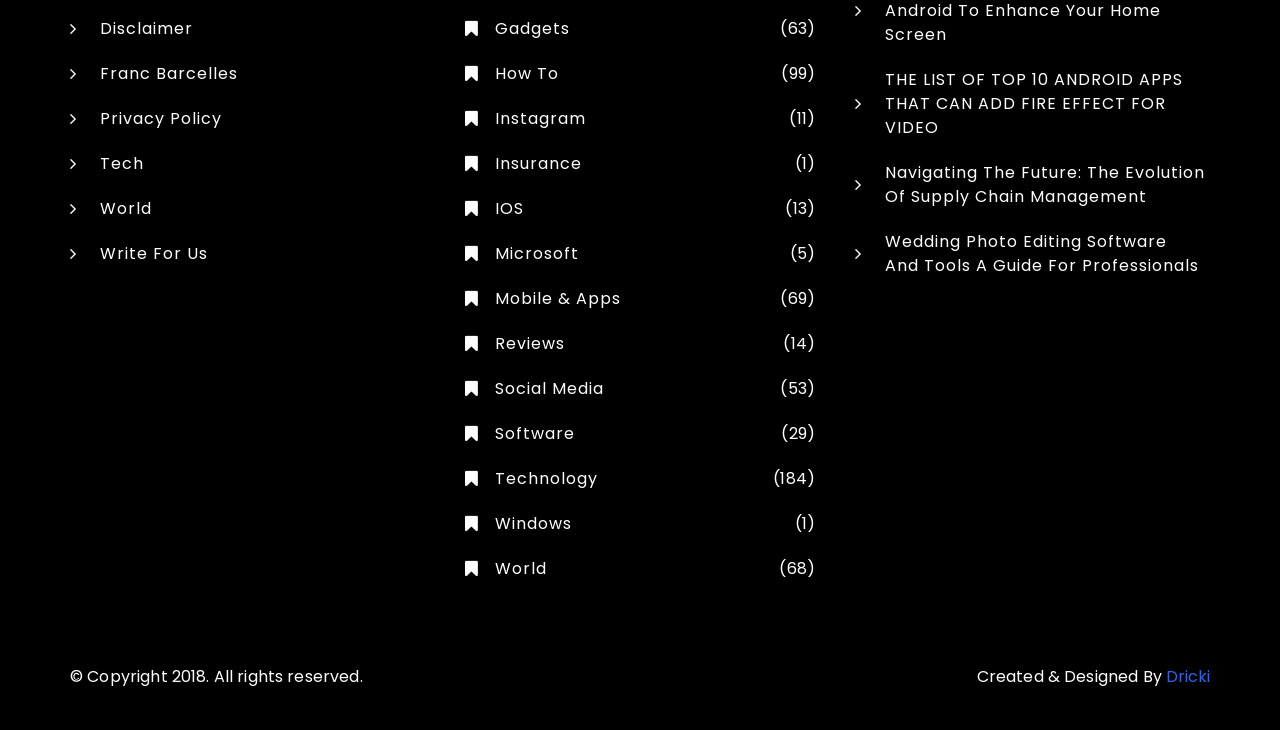Please determine the bounding box coordinates of the element's region to click for the following instruction: "Check the Instagram page".

[0.363, 0.147, 0.458, 0.18]